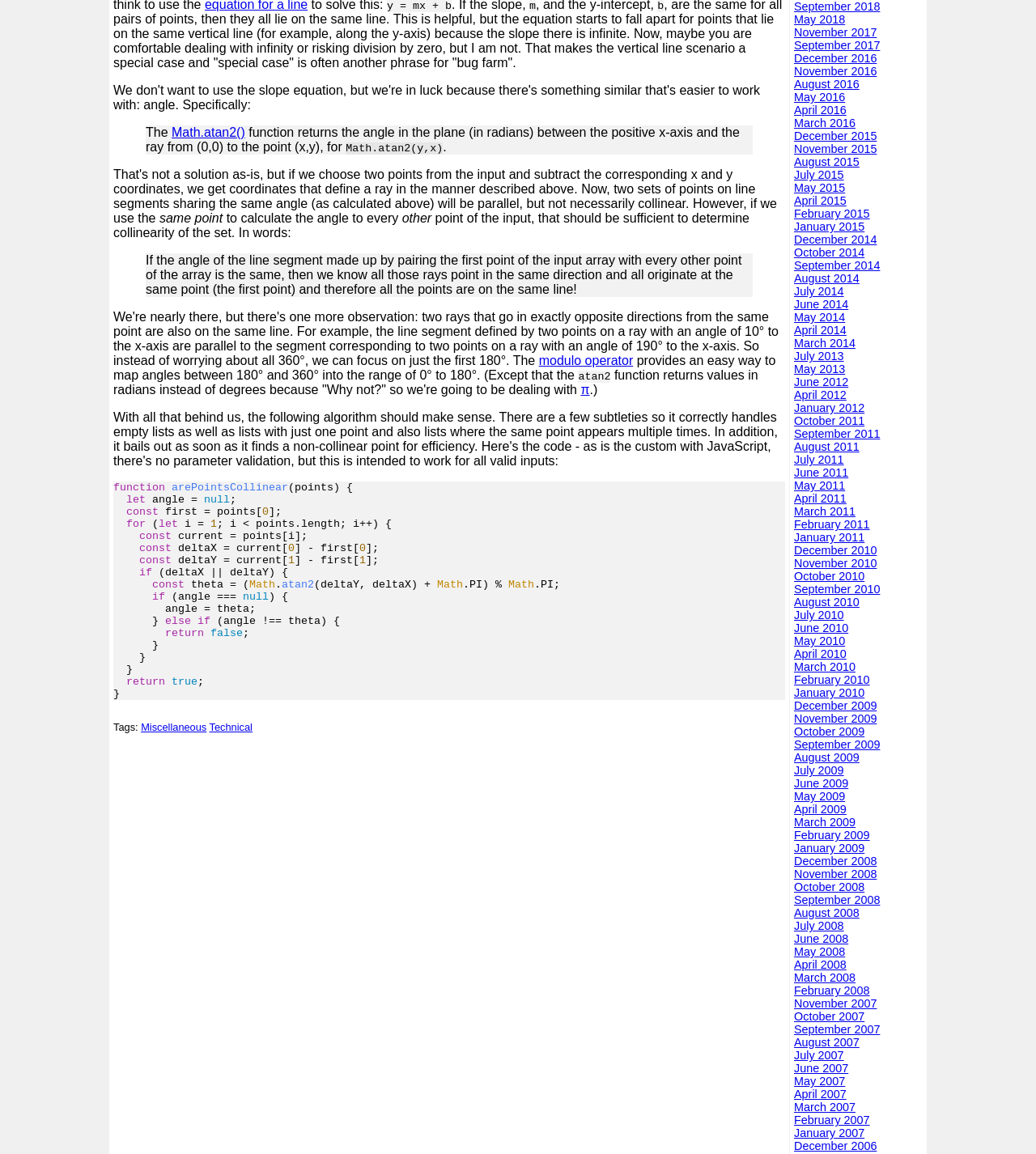By analyzing the image, answer the following question with a detailed response: What is the function of Math.atan2?

The Math.atan2 function returns the angle in radians between the positive x-axis and the ray from (0,0) to the point (x,y), as described in the webpage.